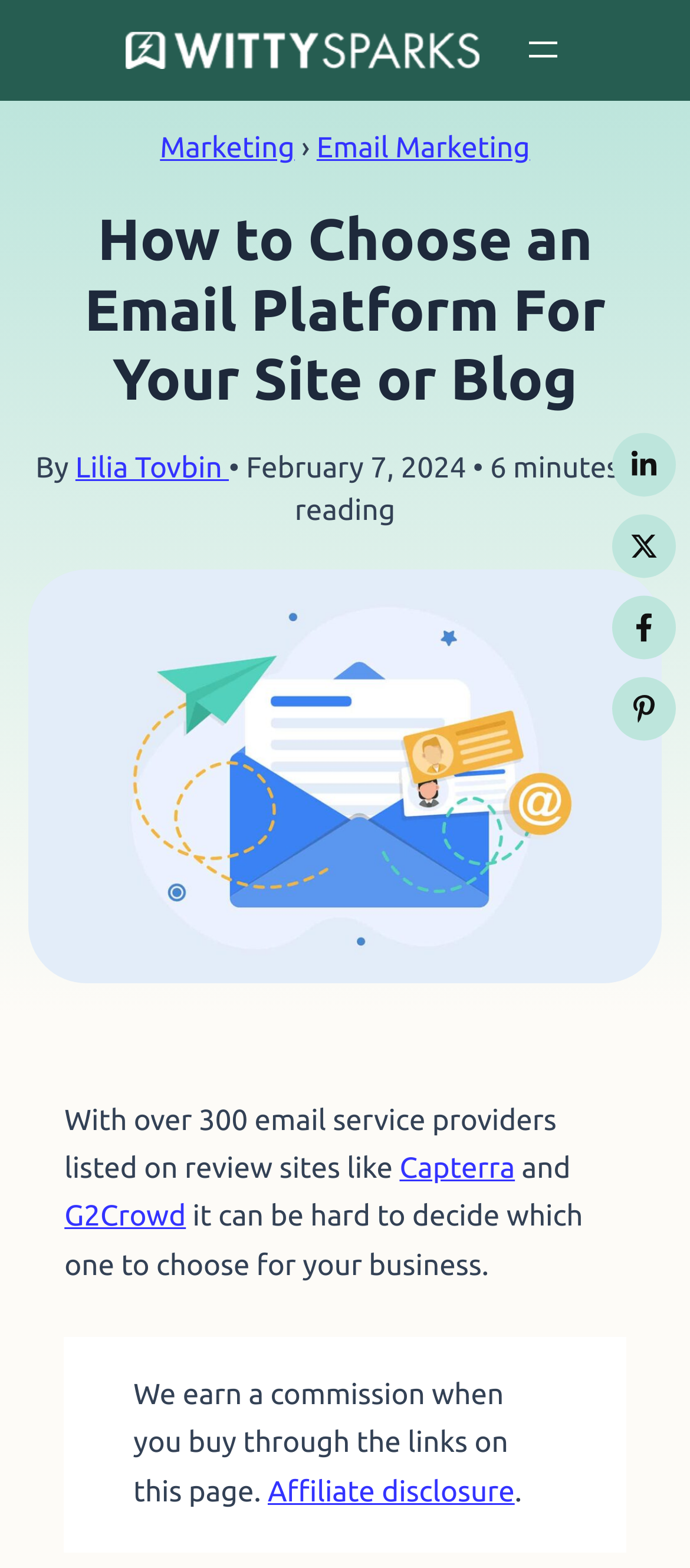Use one word or a short phrase to answer the question provided: 
Who wrote the article?

Lilia Tovbin